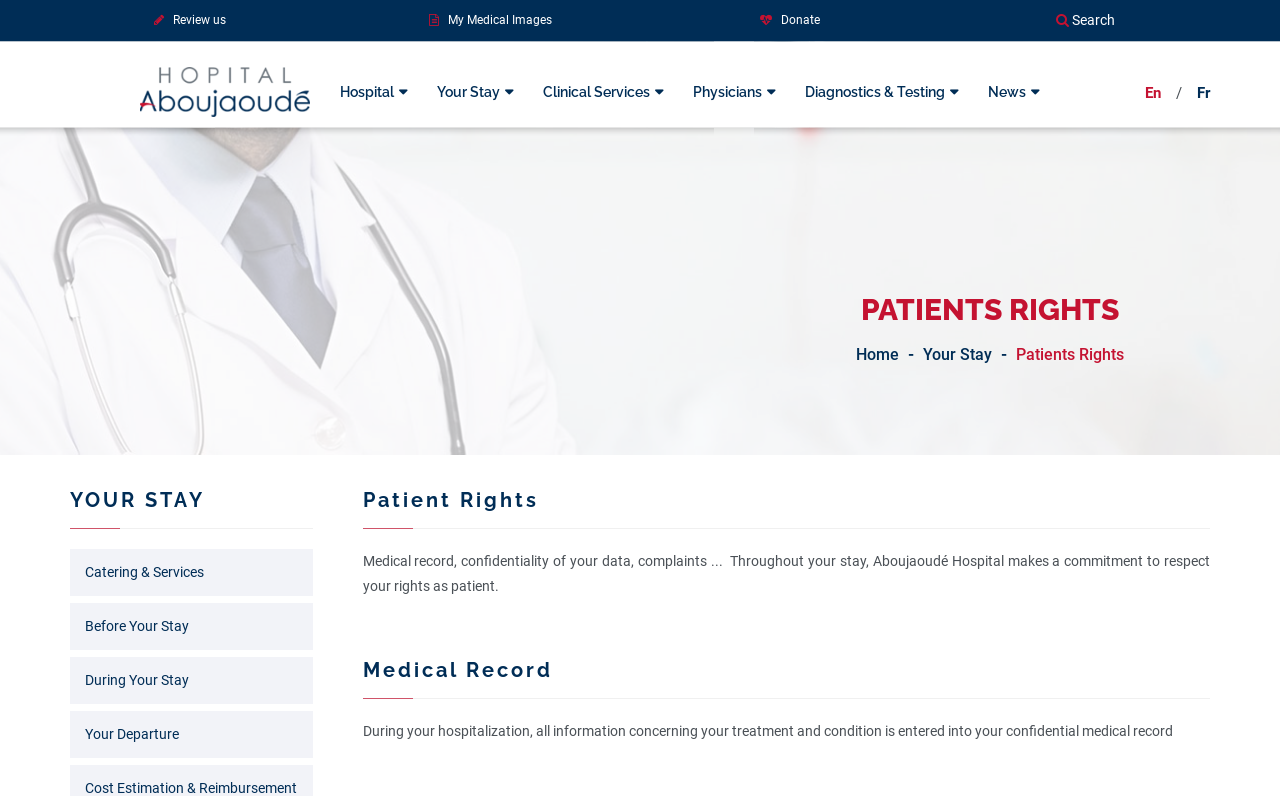What is the 'Medical Record' section about?
With the help of the image, please provide a detailed response to the question.

The 'Medical Record' section is about the confidentiality of patients' medical records, as stated in the text 'During your hospitalization, all information concerning your treatment and condition is entered into your confidential medical record'.